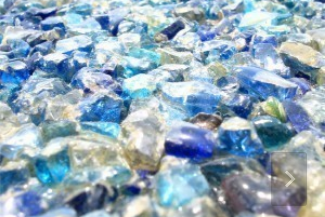Offer a meticulous description of the image.

The image features a stunning array of colorful gemstones, predominantly in shades of blue and turquoise, interspersed with clear and light-reflecting stones. These gems are displayed in a way that highlights their brilliant textures and facets, creating a captivating visual effect. The sparkling stones reflect light, showcasing their natural beauty and variety. This particular arrangement contributes to a sense of luxury and elegance, reminiscent of a dazzling treasure trove. This image is associated with the topic "Most Expensive Diamond Ring Ever," suggesting a connection to high-value gems and luxury jewelry.